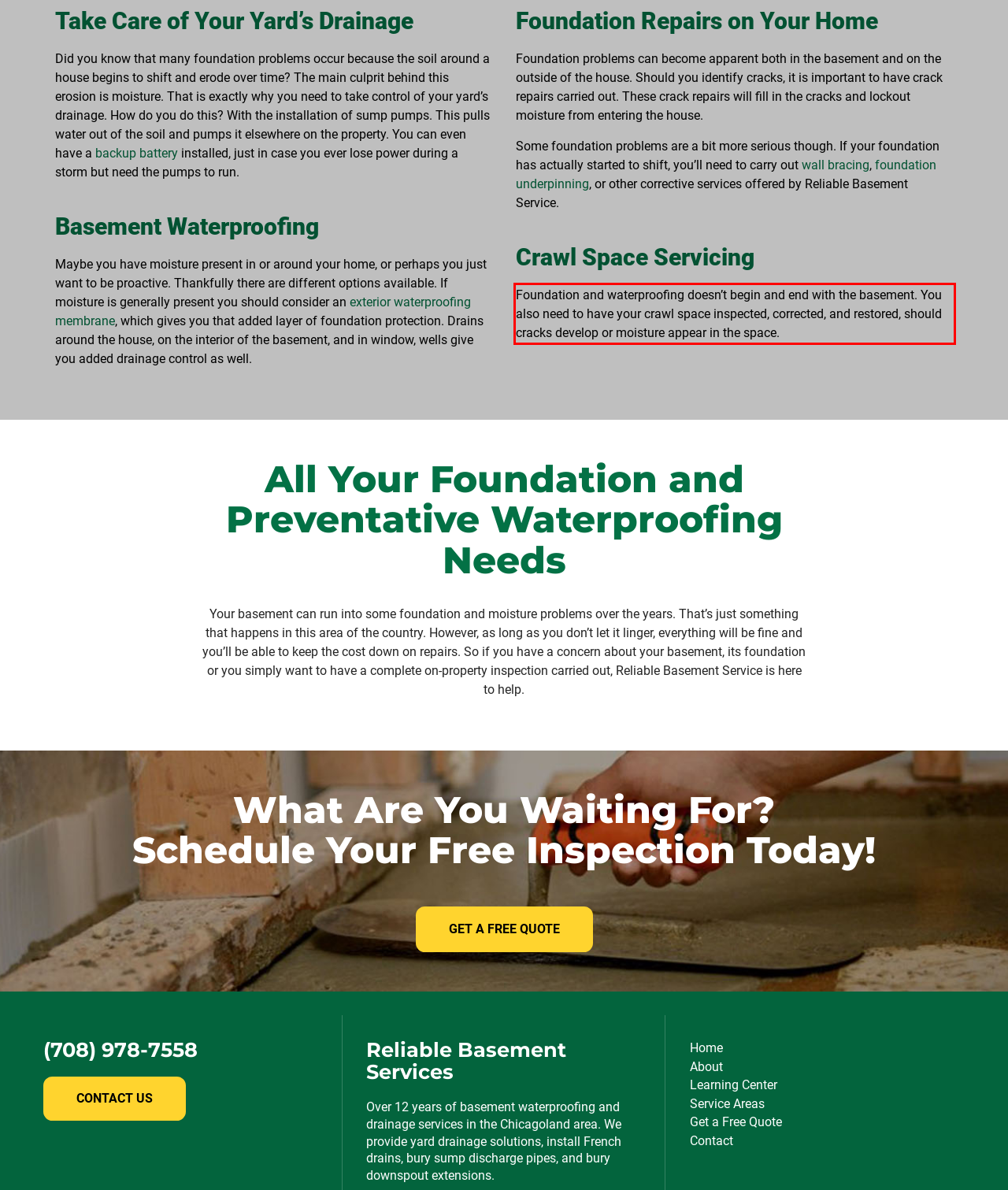Analyze the screenshot of the webpage and extract the text from the UI element that is inside the red bounding box.

Foundation and waterproofing doesn’t begin and end with the basement. You also need to have your crawl space inspected, corrected, and restored, should cracks develop or moisture appear in the space.